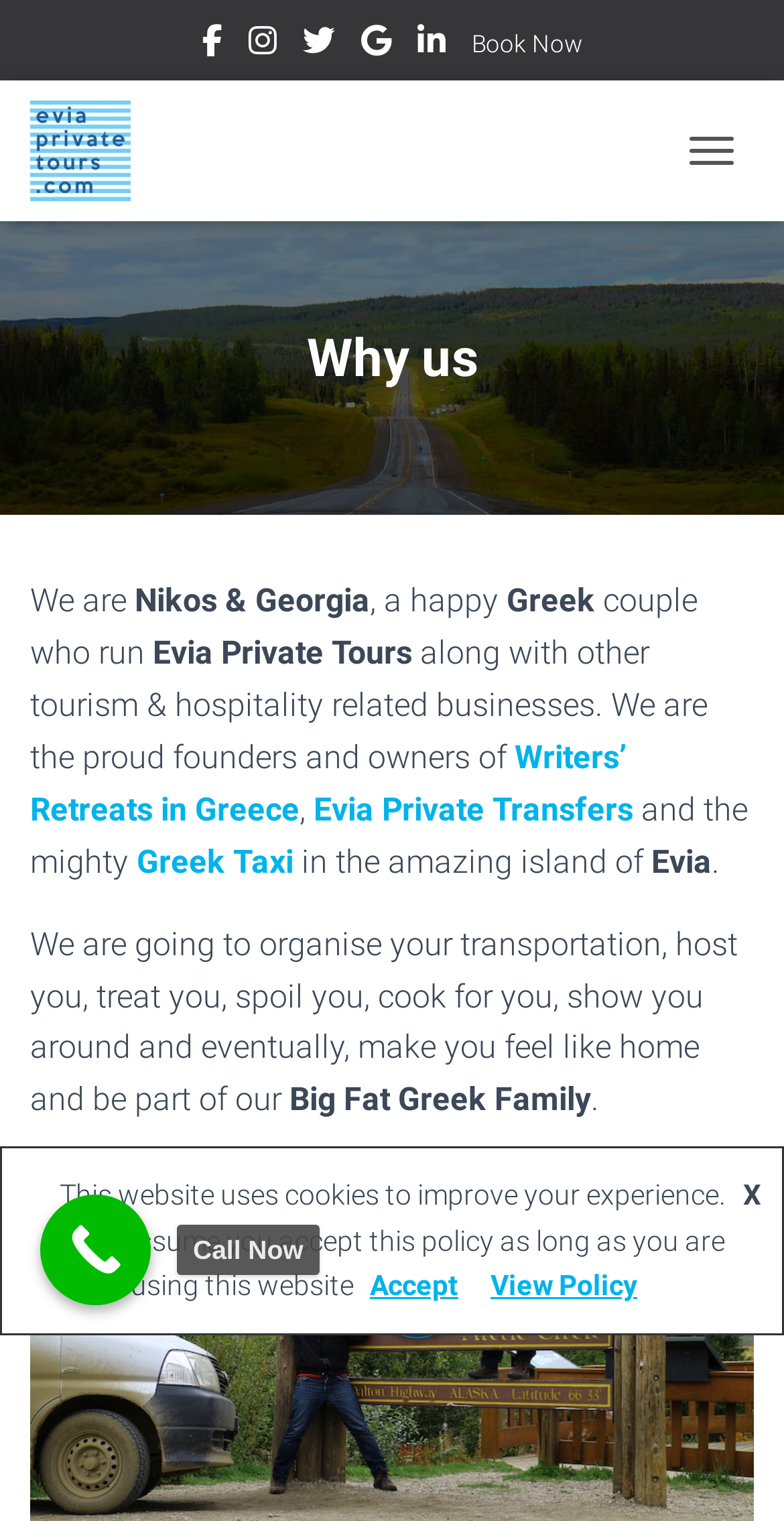Generate a thorough caption detailing the webpage content.

The webpage is about Evia Private Tours, a tour company based in Greece. At the top left corner, there is a logo of Evia Private Tours, accompanied by a navigation toggle button on the right. Below the logo, there is a heading "Why us" that introduces the founders of the company, Nikos and Georgia, a Greek couple who run the business along with other tourism and hospitality related ventures.

The founders' introduction is followed by a list of their other businesses, including Writers' Retreats in Greece, Evia Private Transfers, and Greek Taxi. These links are positioned in the middle of the page, with a brief description of the company's mission to provide a personalized experience for their clients.

On the top right corner, there are social media links to Facebook, Instagram, Twitter, Google, and LinkedIn. Next to these links, there is a "Book Now" button. At the bottom left corner, there is a "Call Now" link, and at the bottom right corner, there is a cookie policy notification with "Accept" and "View Policy" links.

Throughout the page, there are no images except for the Evia Private Tours logo. The overall content is focused on introducing the founders and their business, with a personal touch and a emphasis on providing a unique experience for their clients.